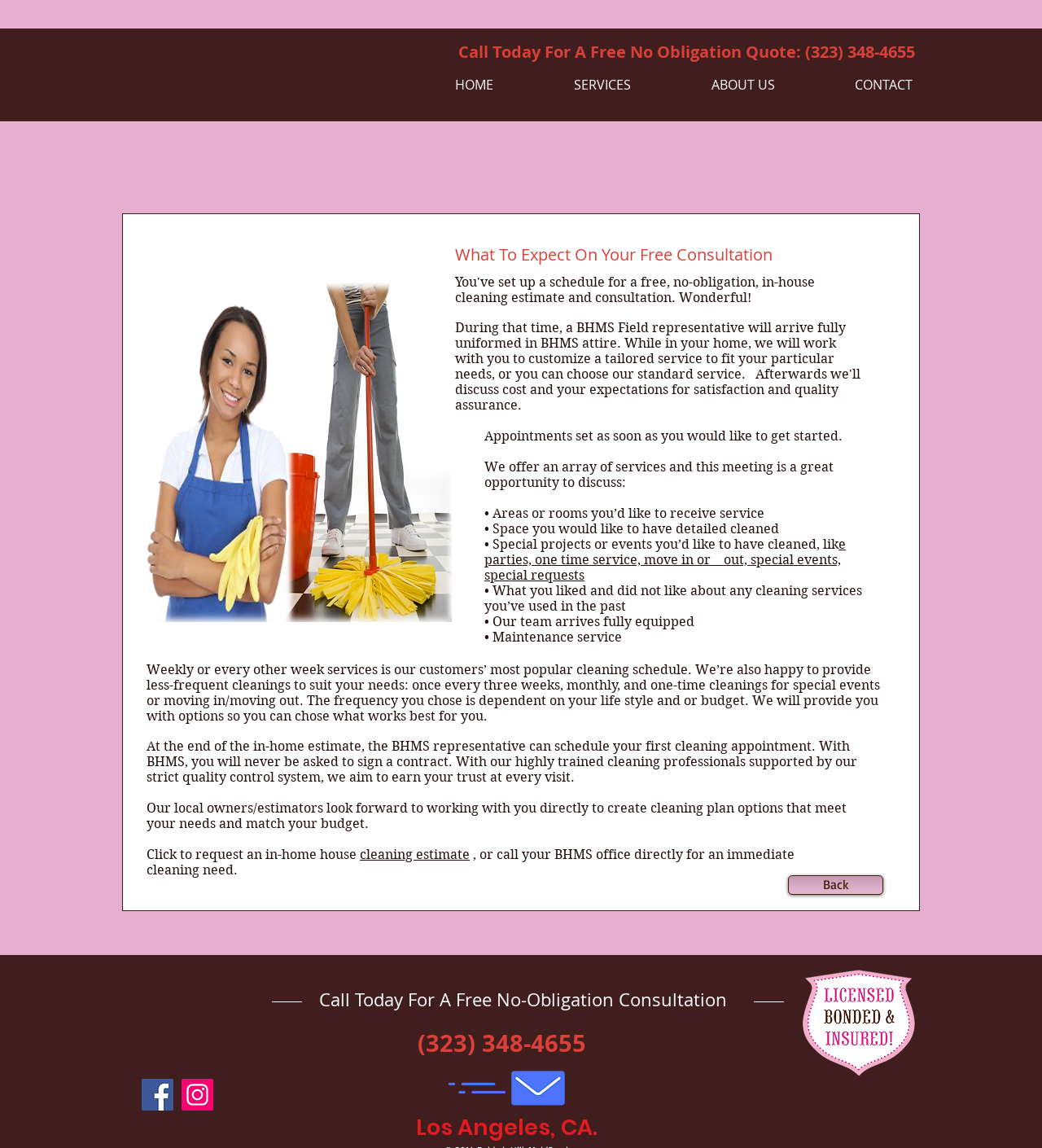Please respond in a single word or phrase: 
What is the purpose of the in-home estimate?

To discuss services and create a cleaning plan